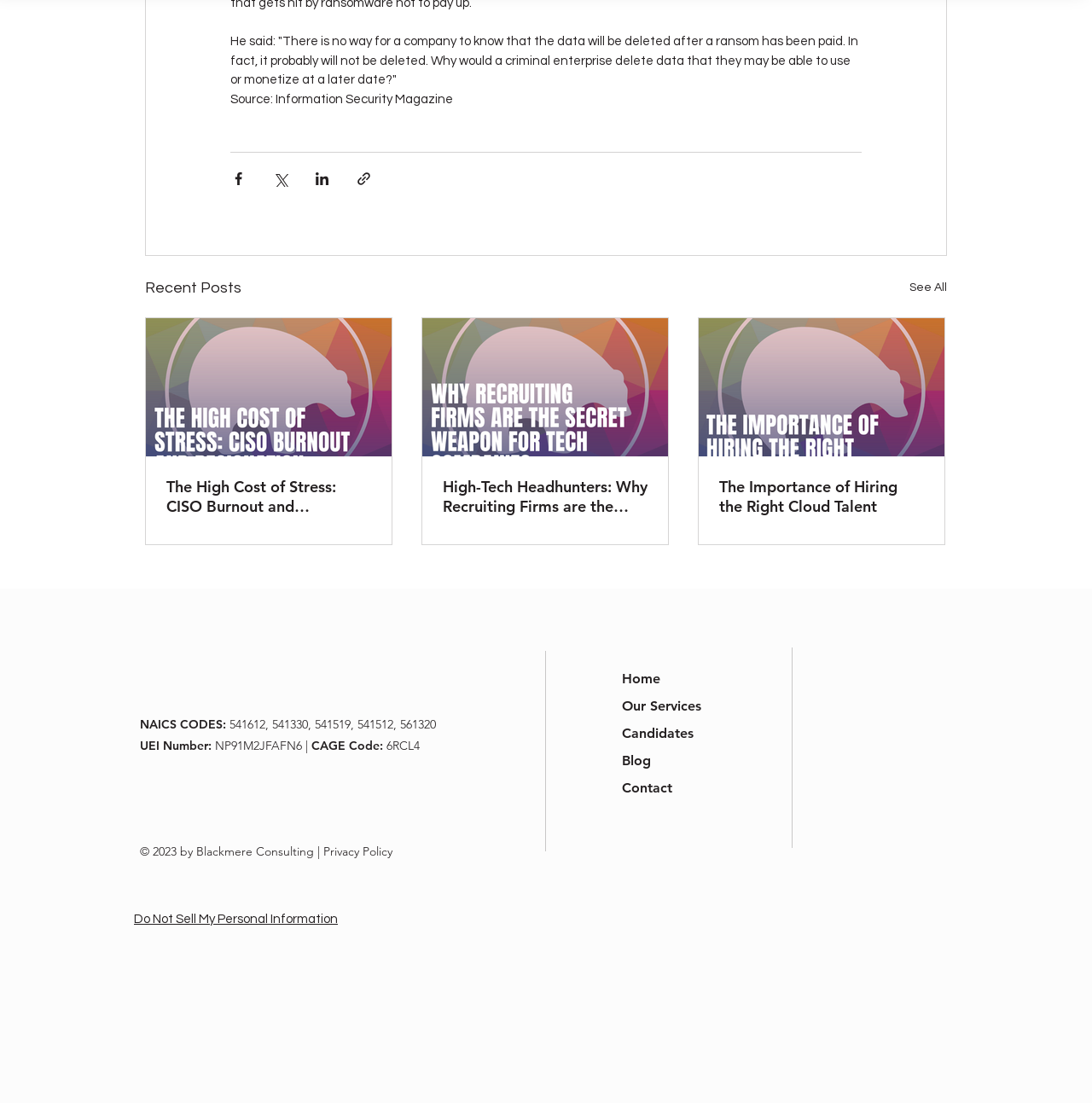Identify the bounding box coordinates for the element that needs to be clicked to fulfill this instruction: "See all recent posts". Provide the coordinates in the format of four float numbers between 0 and 1: [left, top, right, bottom].

[0.833, 0.25, 0.867, 0.272]